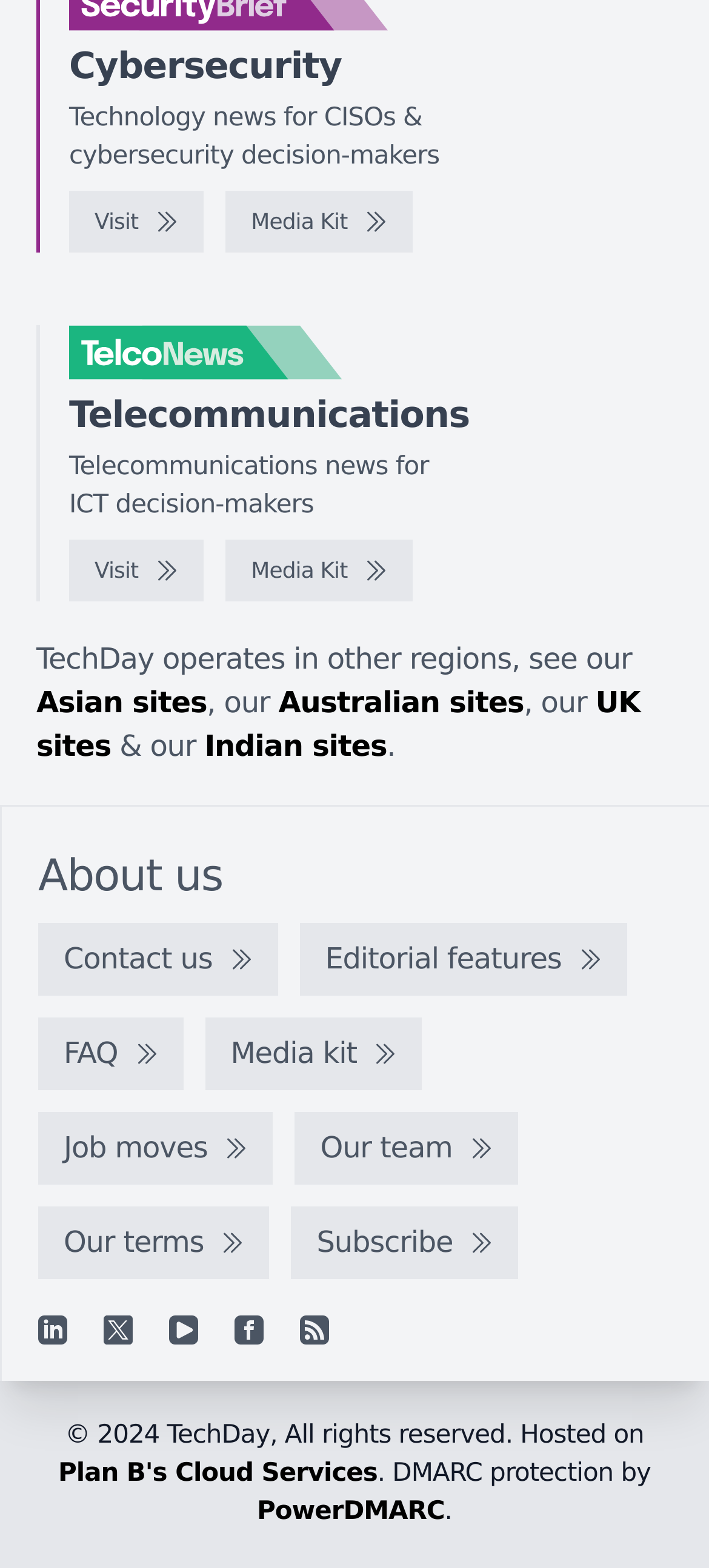How many social media links are present on the webpage?
Using the picture, provide a one-word or short phrase answer.

5